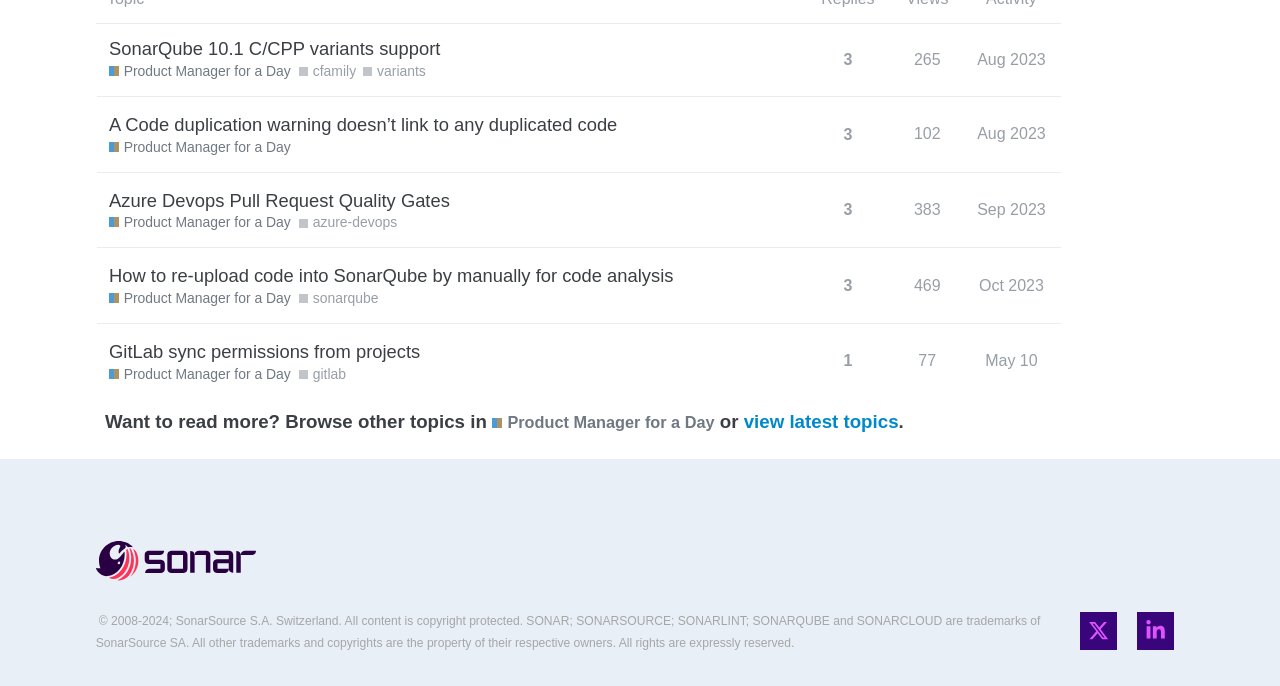Give the bounding box coordinates for the element described by: "1".

[0.655, 0.493, 0.67, 0.56]